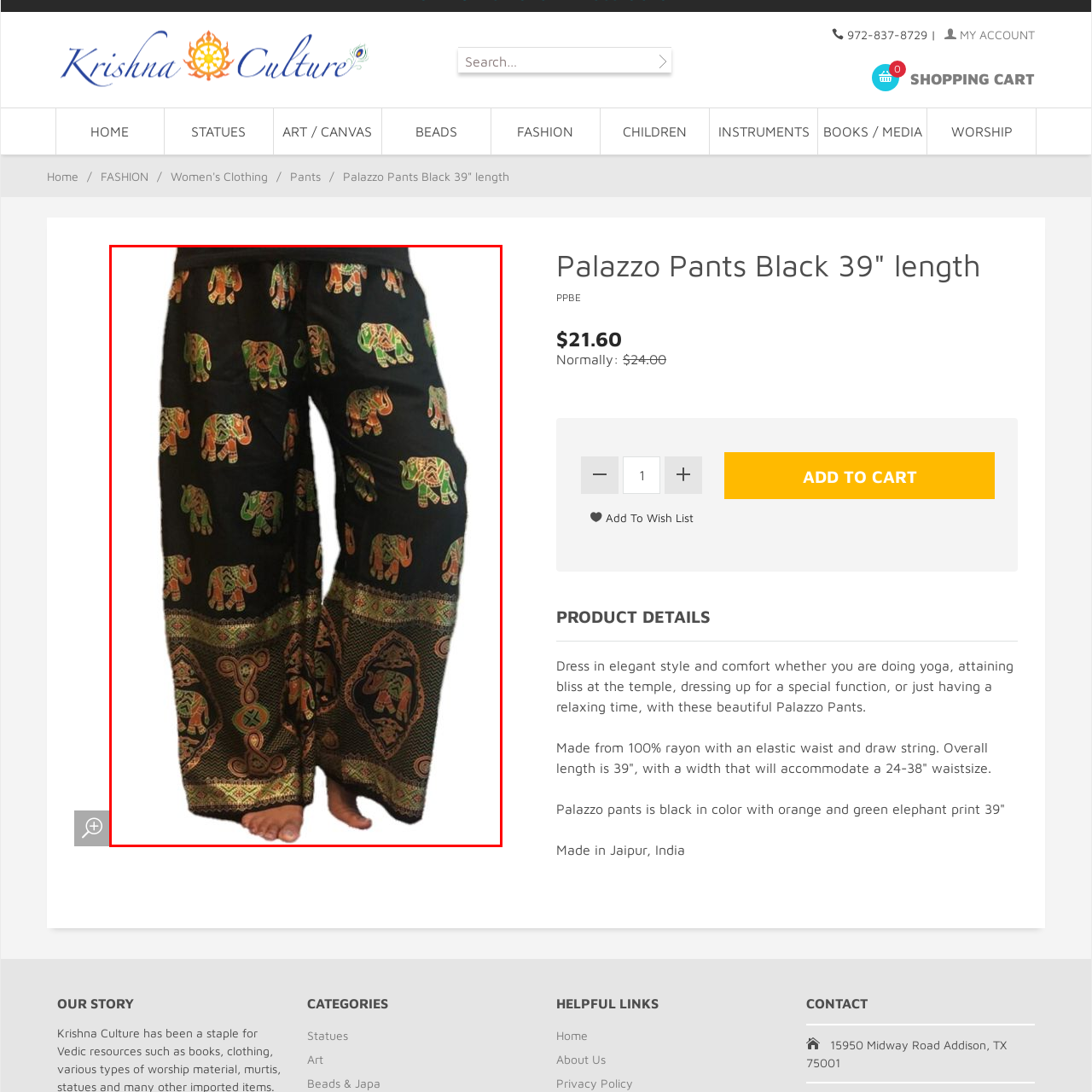What is the length of the Palazzo Pants?
Look at the image surrounded by the red border and respond with a one-word or short-phrase answer based on your observation.

39 inches